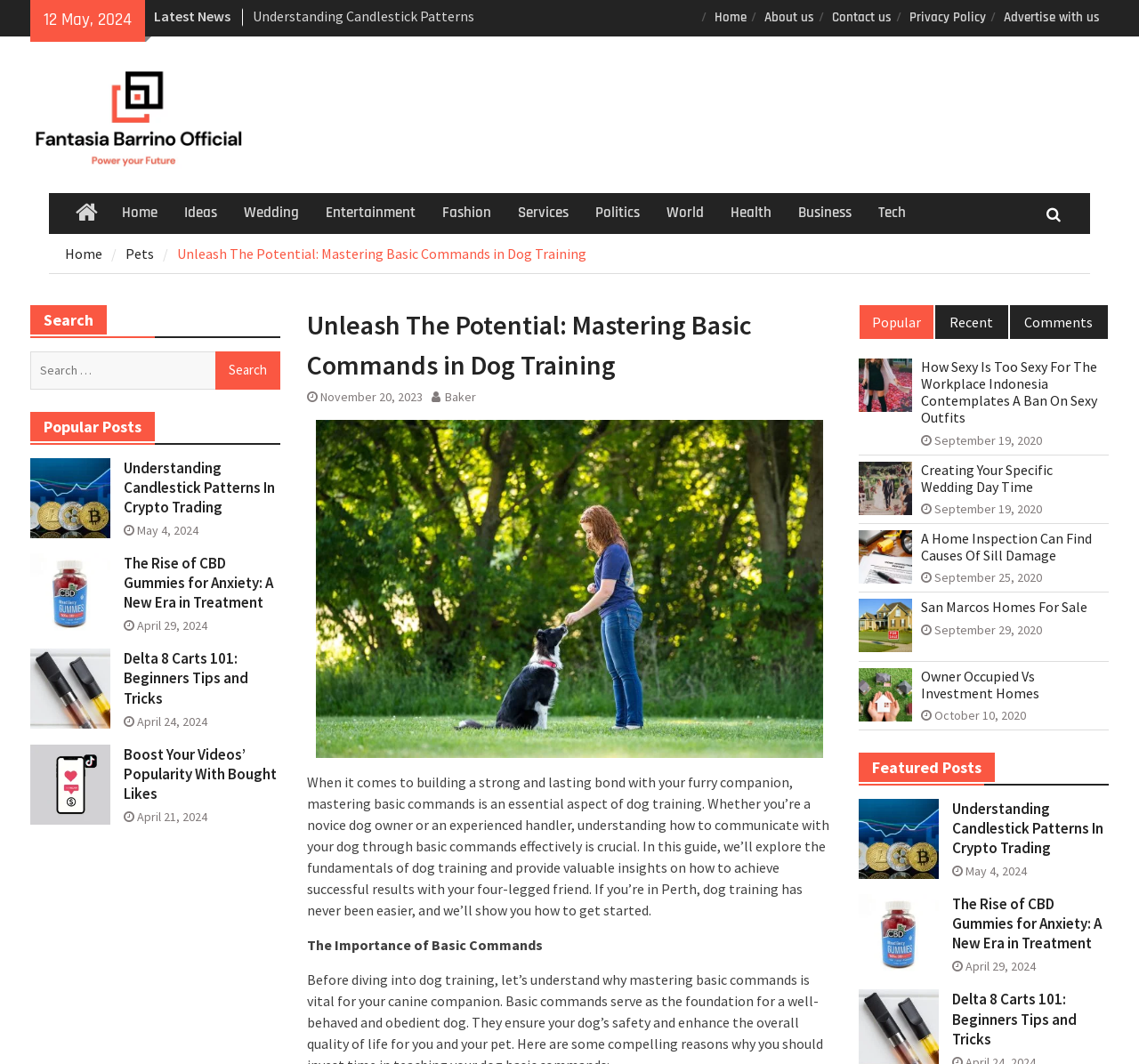Select the bounding box coordinates of the element I need to click to carry out the following instruction: "Read the 'Unleash The Potential: Mastering Basic Commands in Dog Training' article".

[0.269, 0.287, 0.731, 0.362]